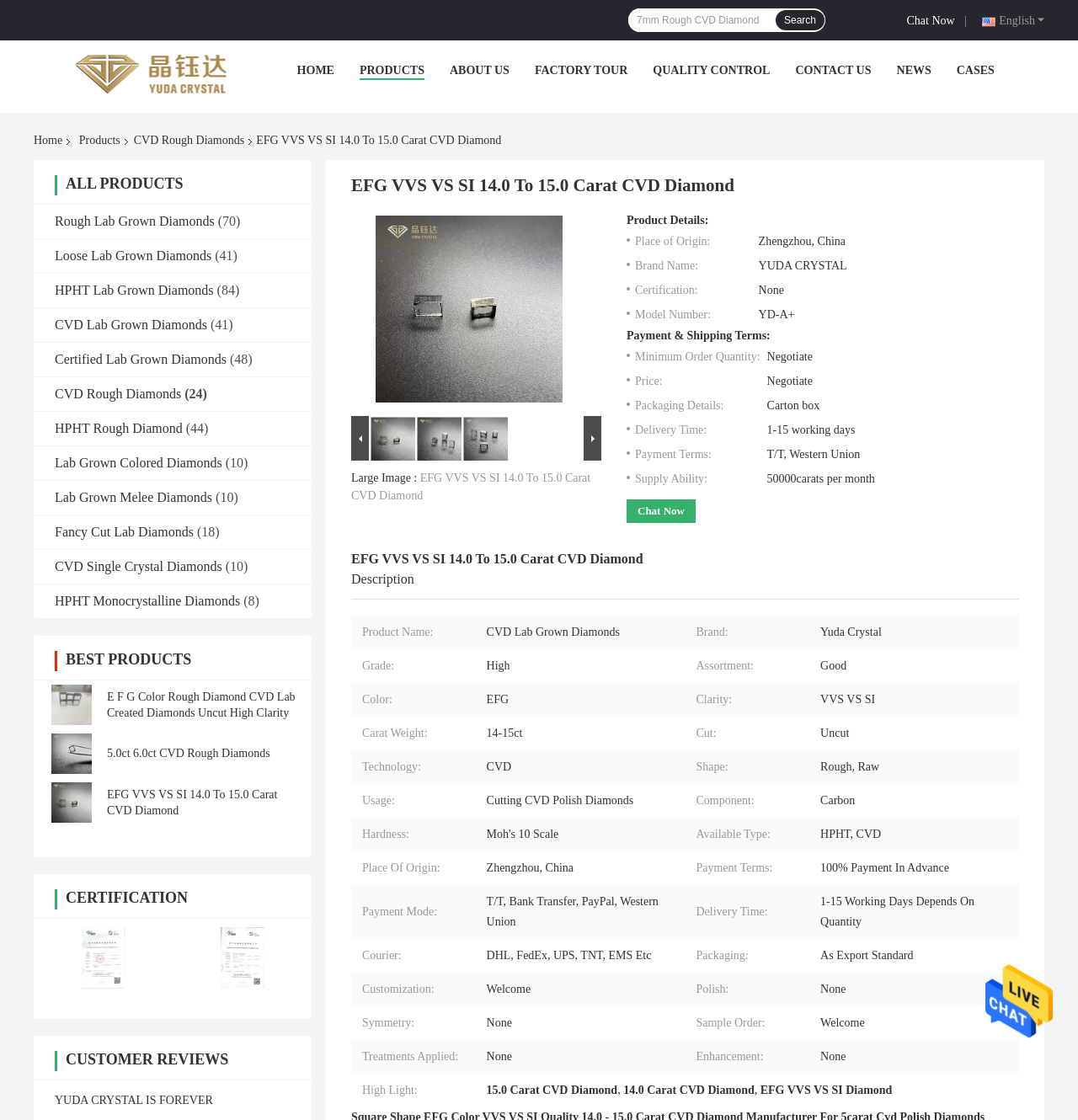Show the bounding box coordinates for the HTML element described as: "HOME".

None